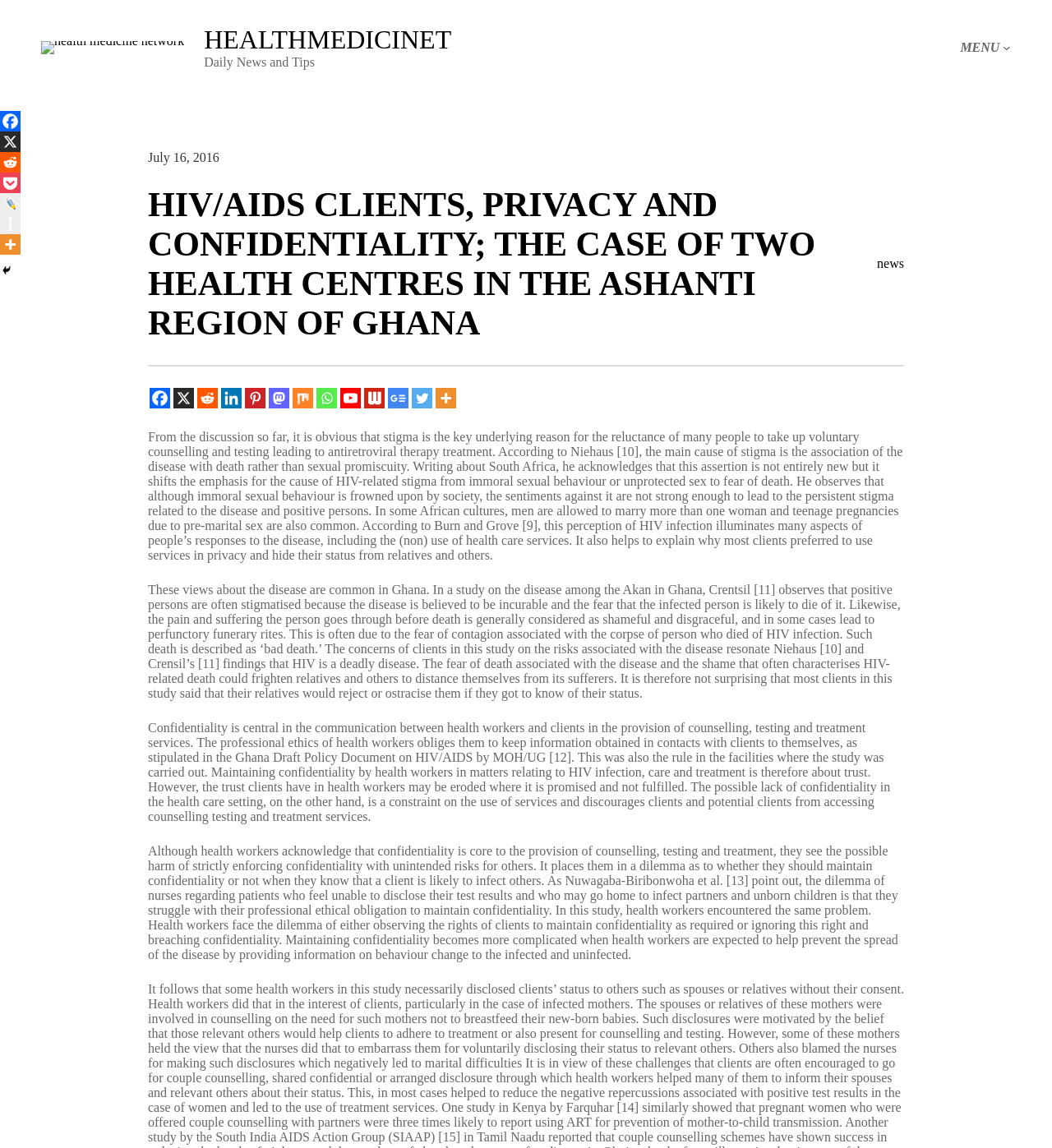Pinpoint the bounding box coordinates of the element you need to click to execute the following instruction: "Click the 'HEALTHMEDICINET' link". The bounding box should be represented by four float numbers between 0 and 1, in the format [left, top, right, bottom].

[0.194, 0.021, 0.429, 0.047]